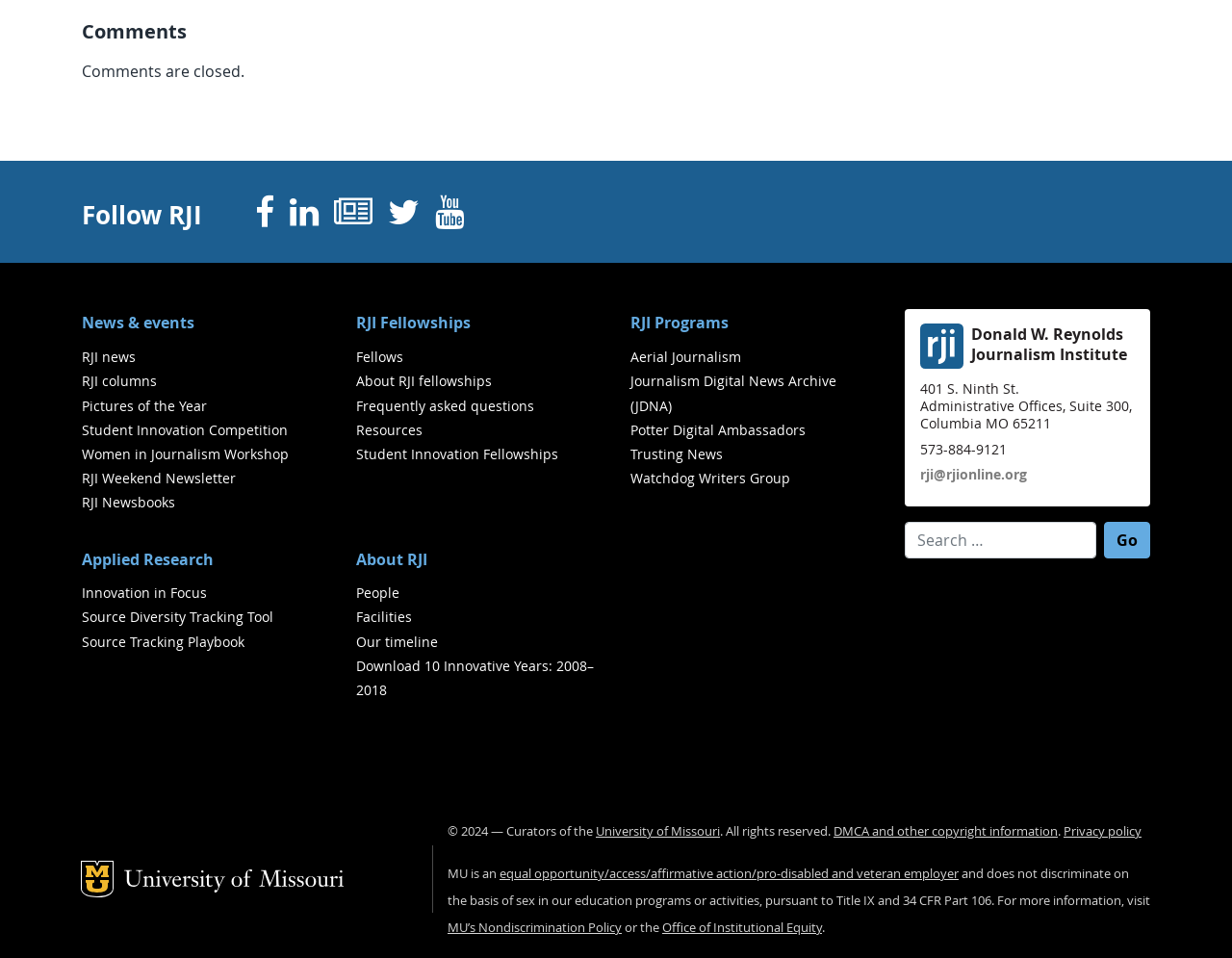Determine the bounding box coordinates for the HTML element mentioned in the following description: "MU’s Nondiscrimination Policy". The coordinates should be a list of four floats ranging from 0 to 1, represented as [left, top, right, bottom].

[0.363, 0.96, 0.505, 0.977]